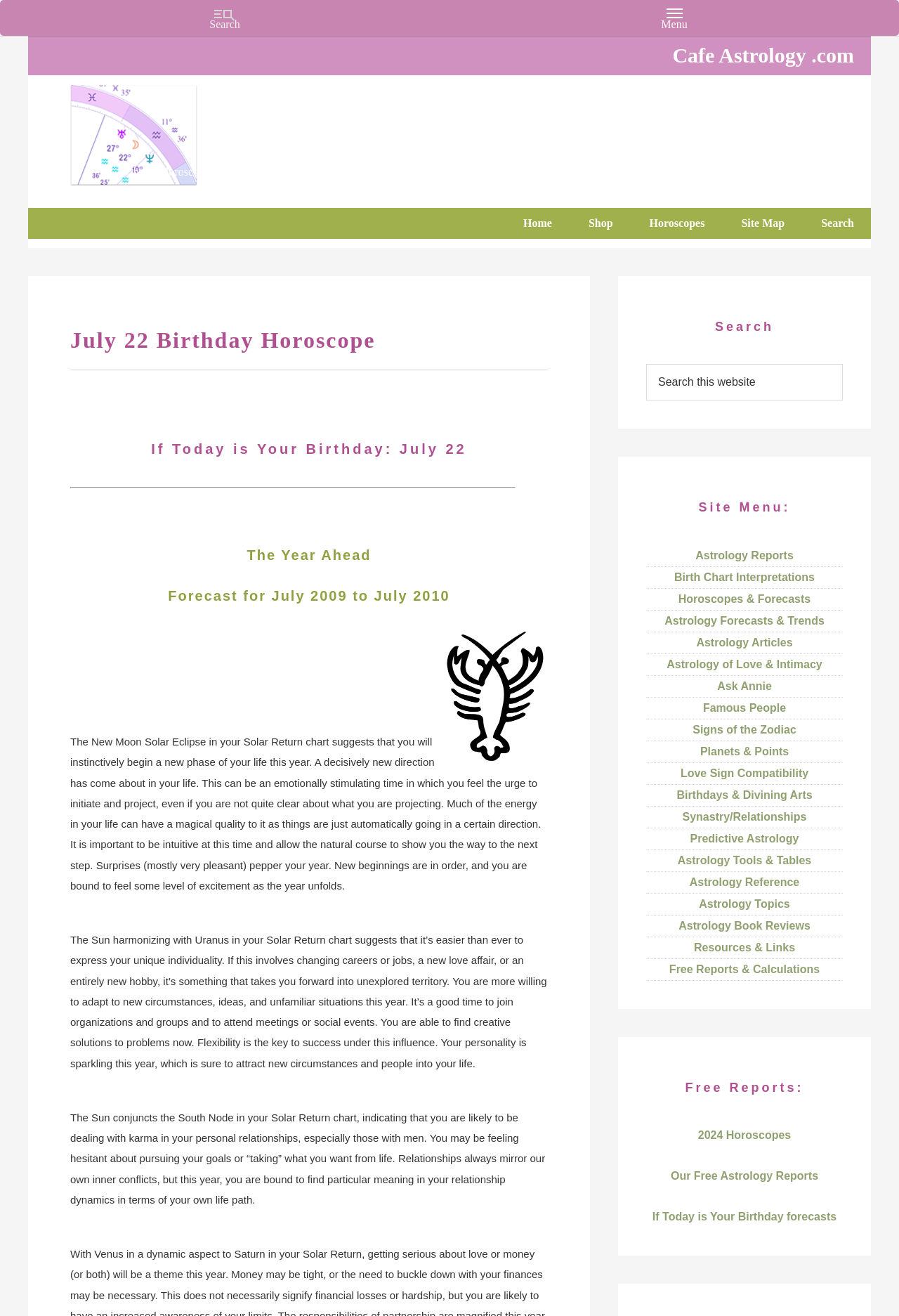Please identify the coordinates of the bounding box for the clickable region that will accomplish this instruction: "Click the 'SOFTWARE' link".

None